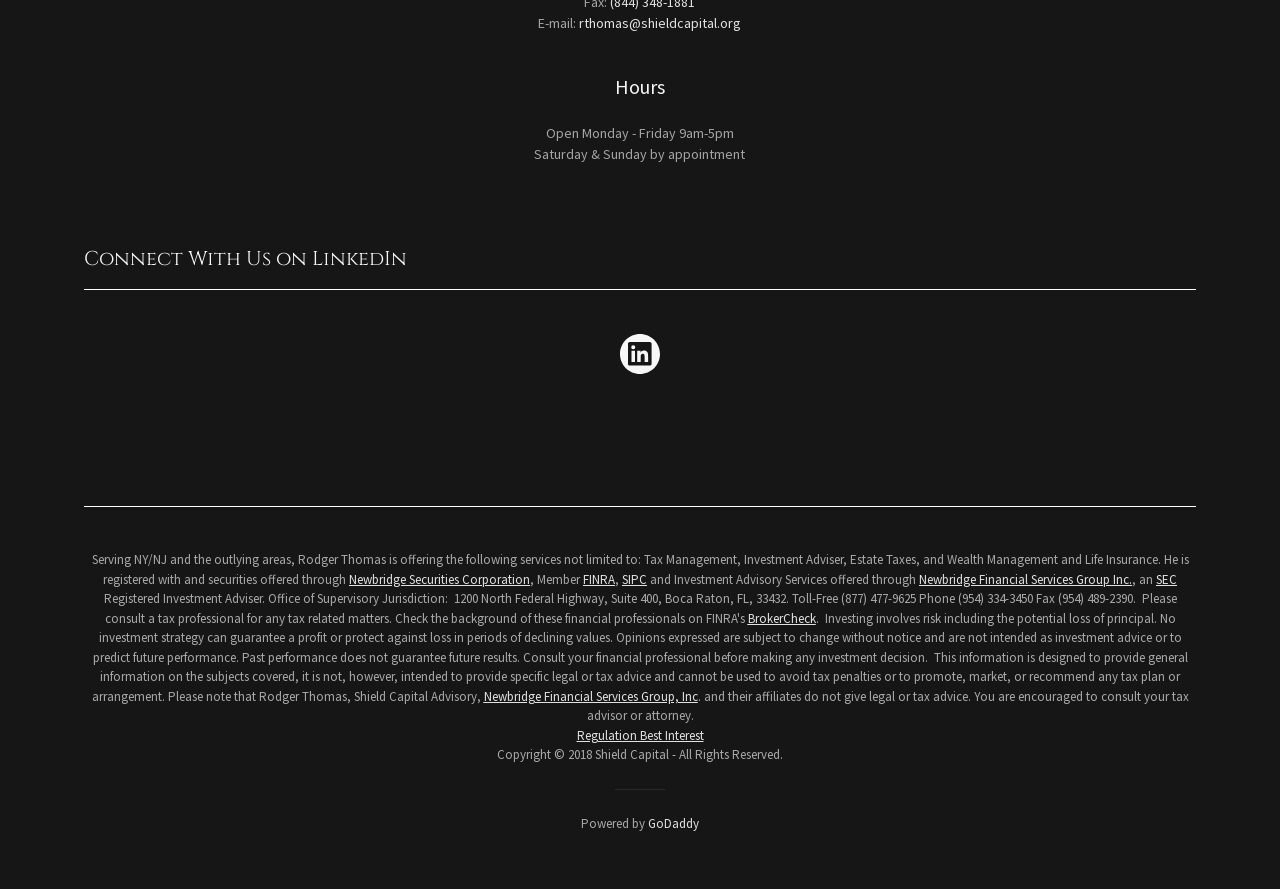What is the name of the company Rodger Thomas is registered with?
Give a single word or phrase as your answer by examining the image.

Newbridge Securities Corporation